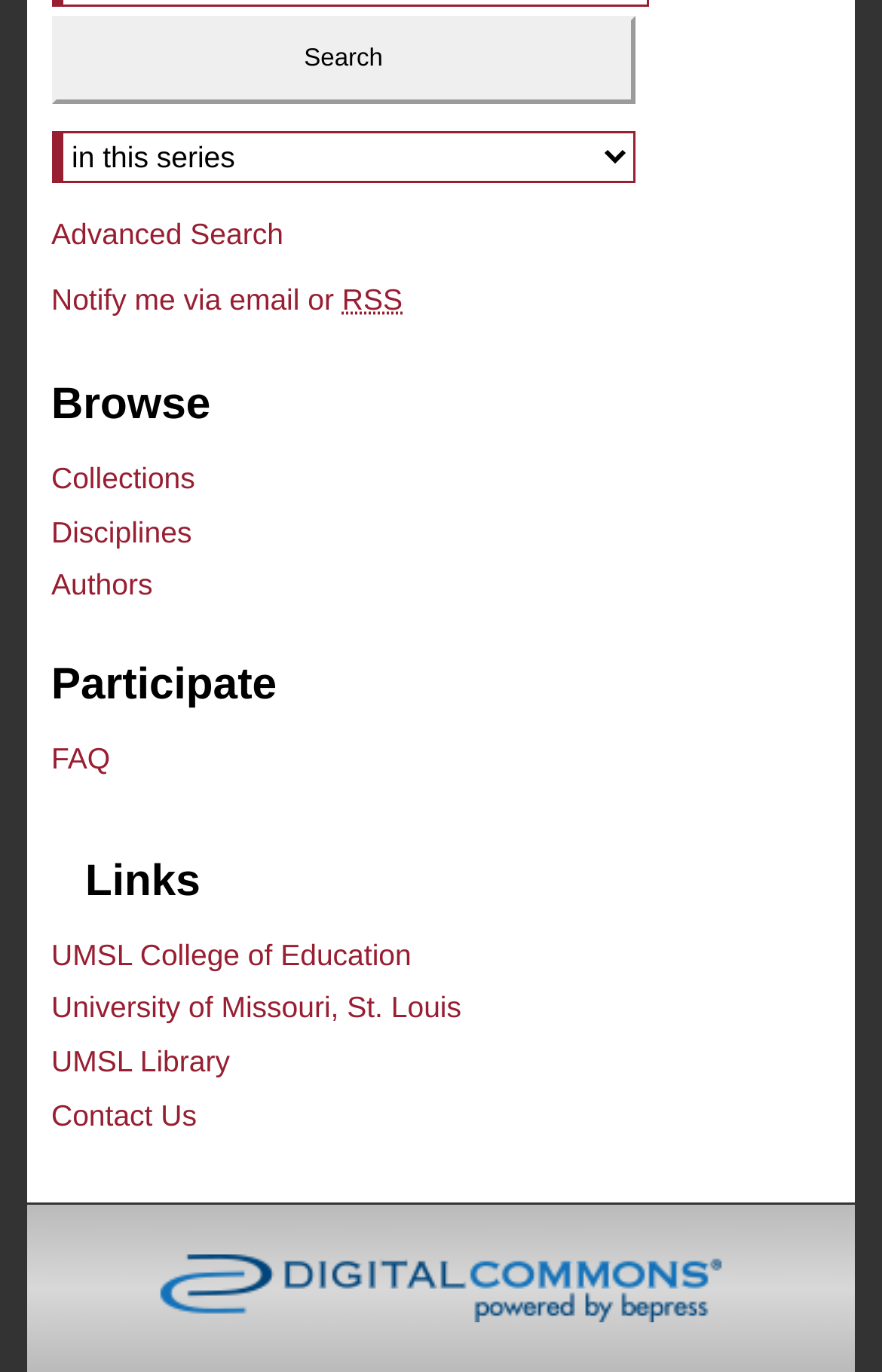Given the description of the UI element: "Disciplines", predict the bounding box coordinates in the form of [left, top, right, bottom], with each value being a float between 0 and 1.

[0.058, 0.375, 0.942, 0.401]